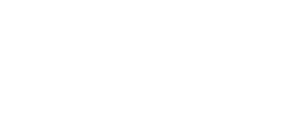What type of pipes can the tube cutter handle?
Please provide a comprehensive and detailed answer to the question.

The caption highlights that the tube cutter is designed for cutting pipes with diameters ranging from 6mm to 45mm, specifically mentioning its effectiveness for both copper and thin-walled steel pipes.